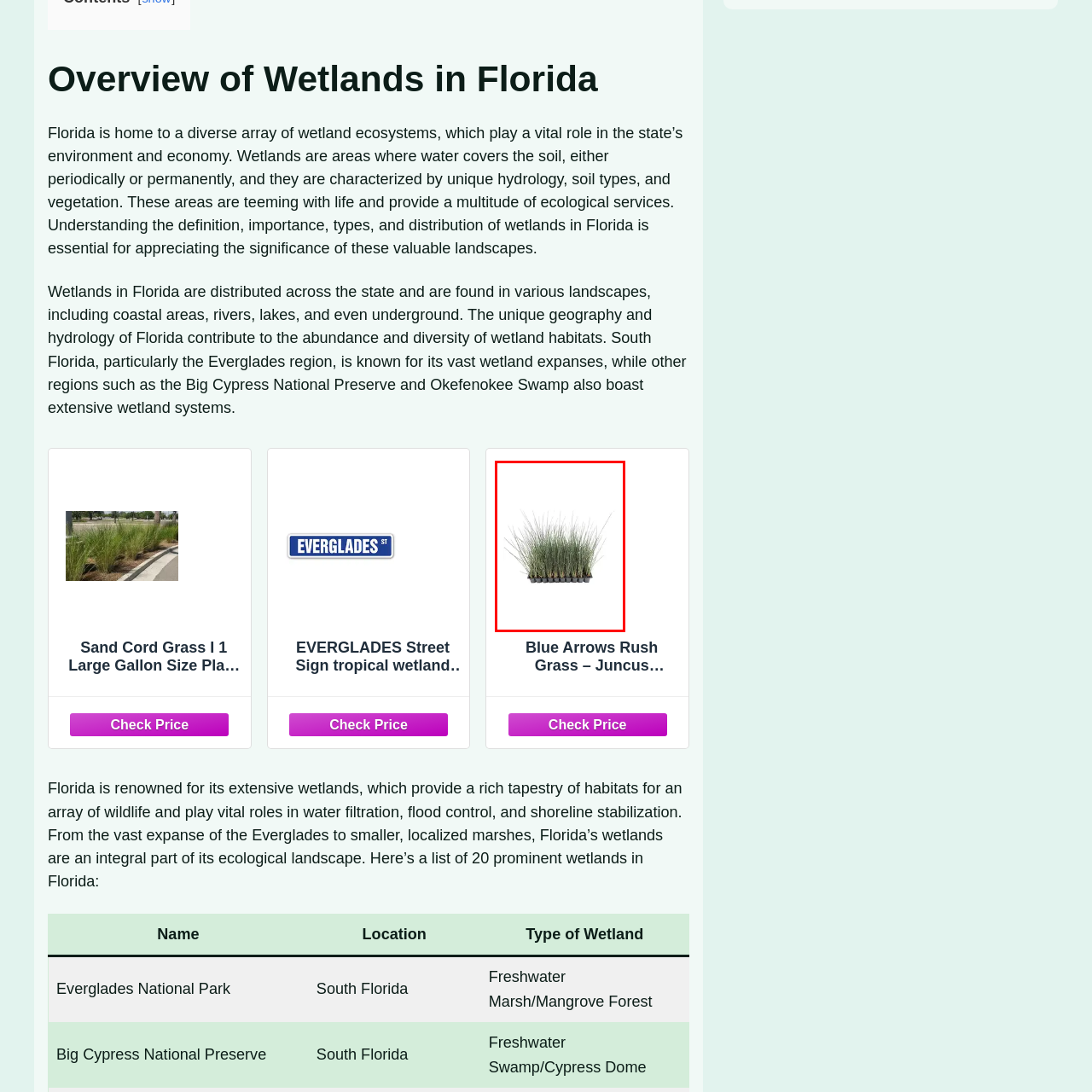Examine the picture highlighted with a red border, How many live plants are packaged in this set? Please respond with a single word or phrase.

Three